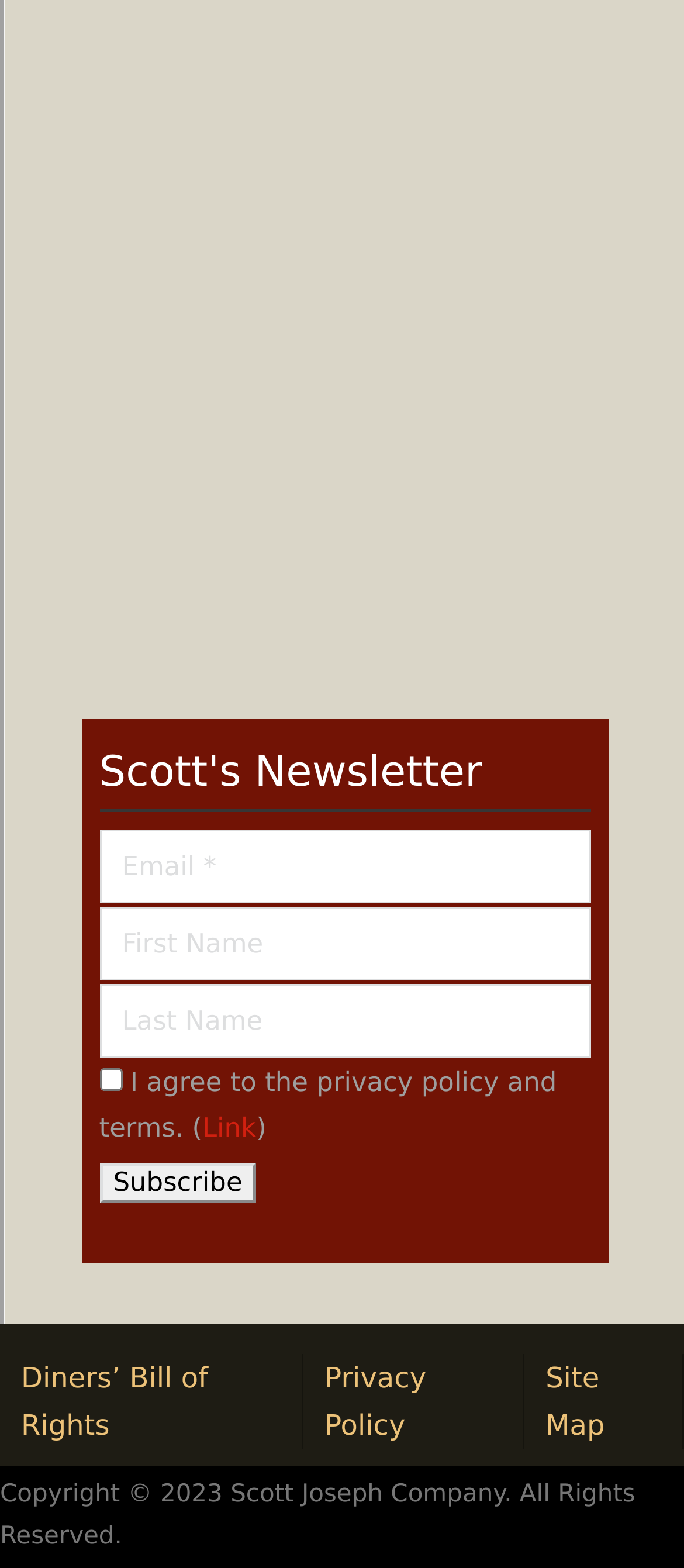Determine the bounding box coordinates for the region that must be clicked to execute the following instruction: "Enter email".

[0.145, 0.529, 0.863, 0.576]